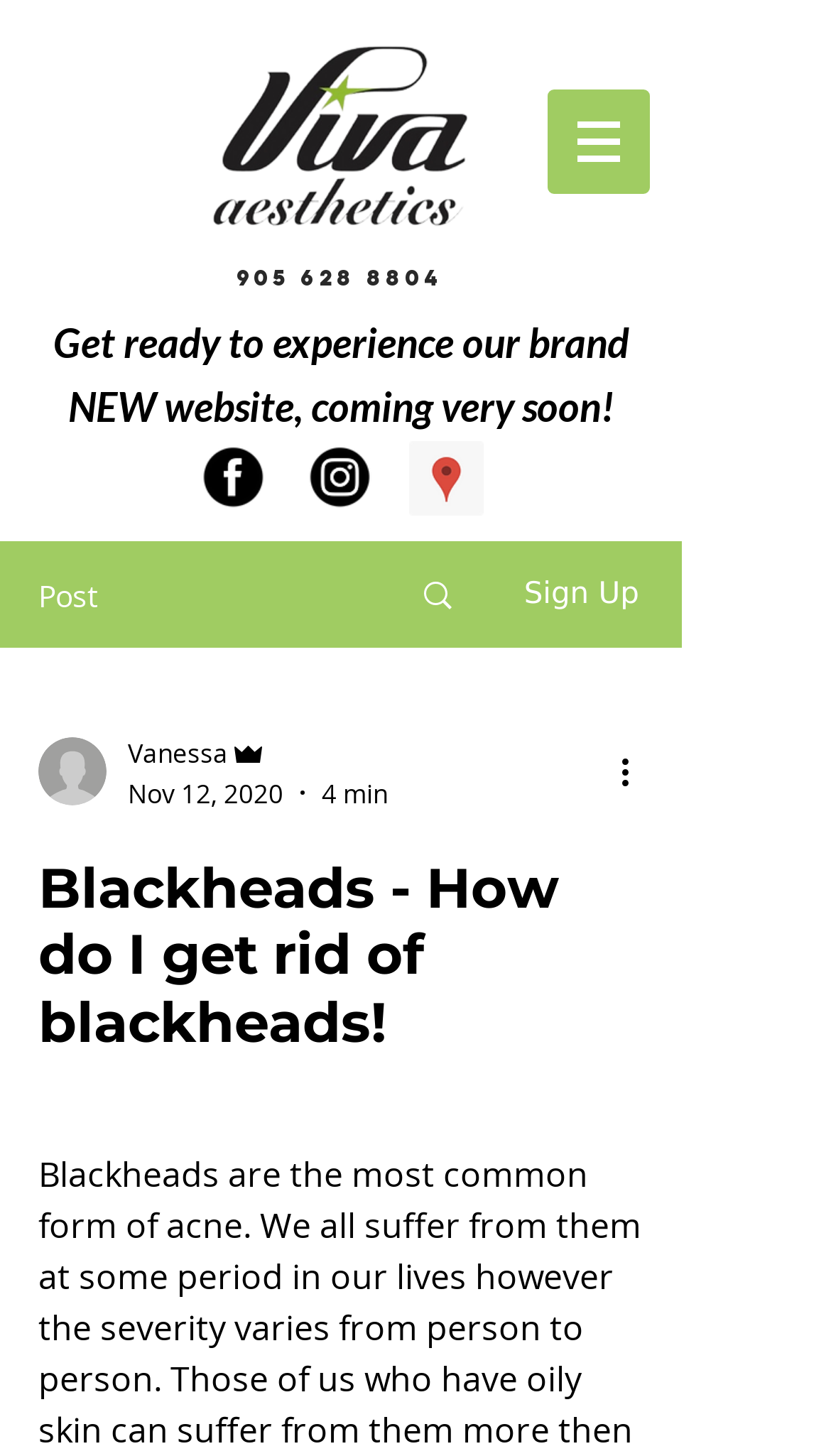Please find the bounding box for the UI component described as follows: "aria-label="Google Location"".

[0.492, 0.303, 0.582, 0.354]